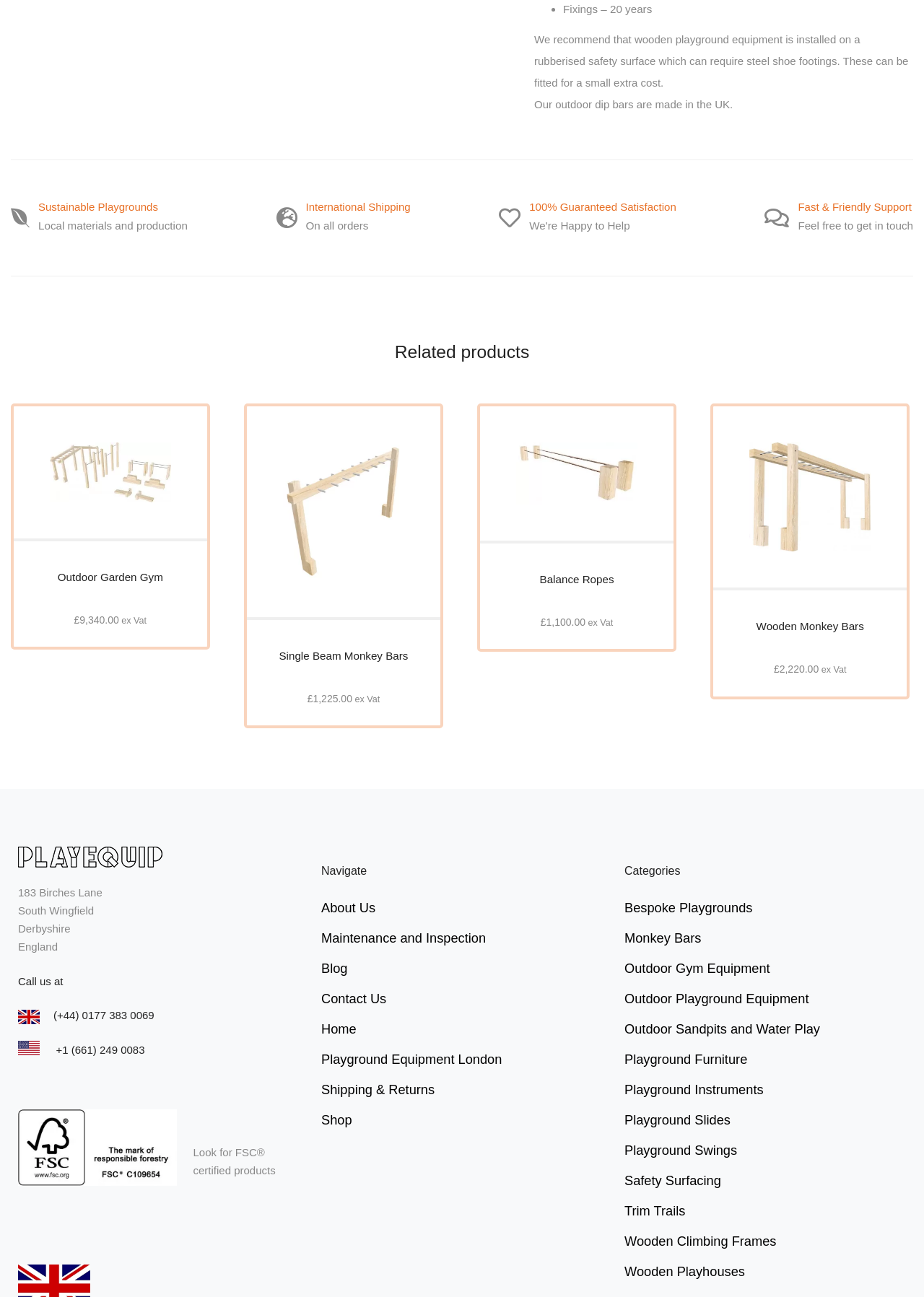Locate the bounding box coordinates of the element's region that should be clicked to carry out the following instruction: "View the 'Monkey Bars' category". The coordinates need to be four float numbers between 0 and 1, i.e., [left, top, right, bottom].

[0.676, 0.712, 0.98, 0.735]